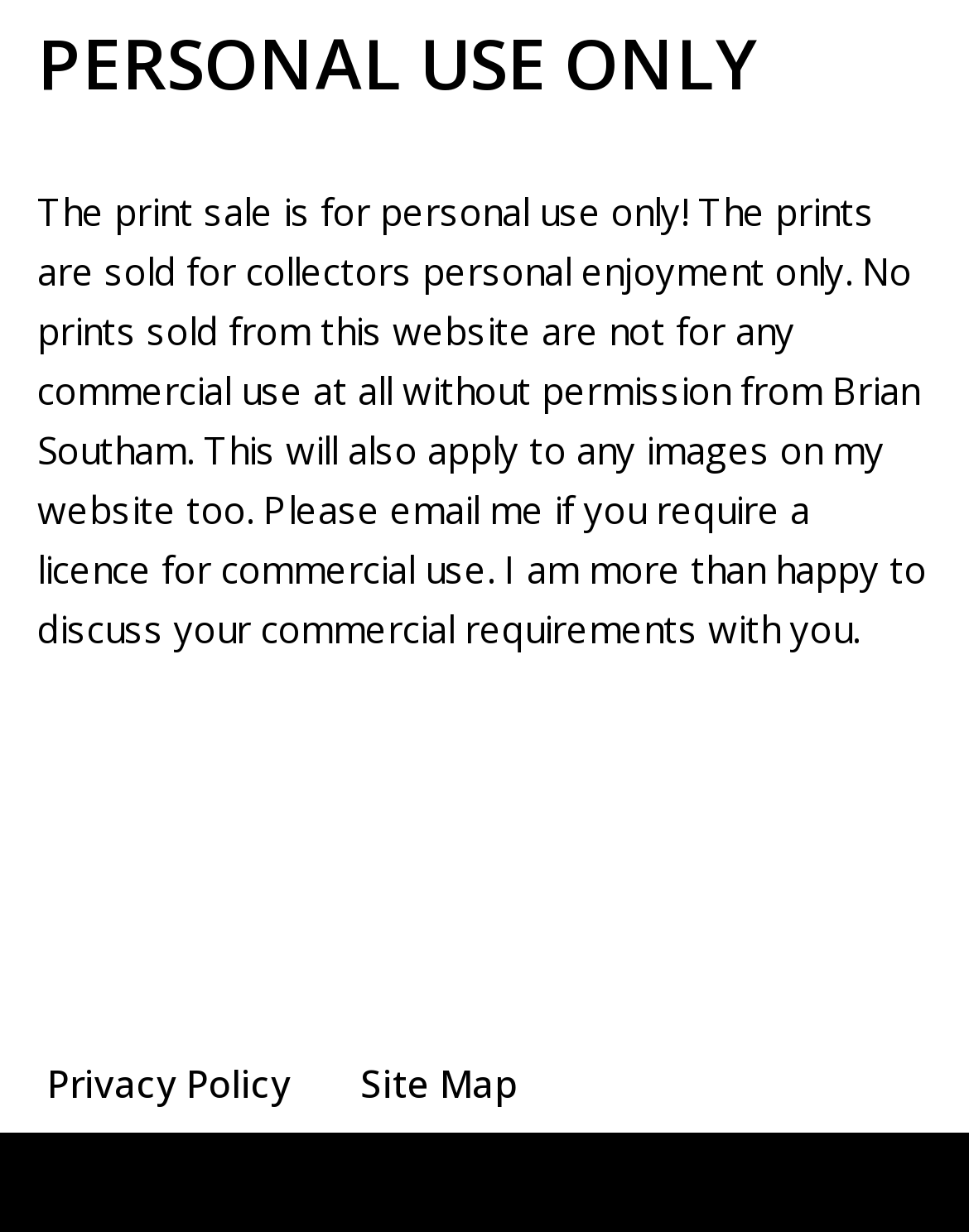Given the description WordPress, predict the bounding box coordinates of the UI element. Ensure the coordinates are in the format (top-left x, top-left y, bottom-right x, bottom-right y) and all values are between 0 and 1.

[0.405, 0.94, 0.608, 0.98]